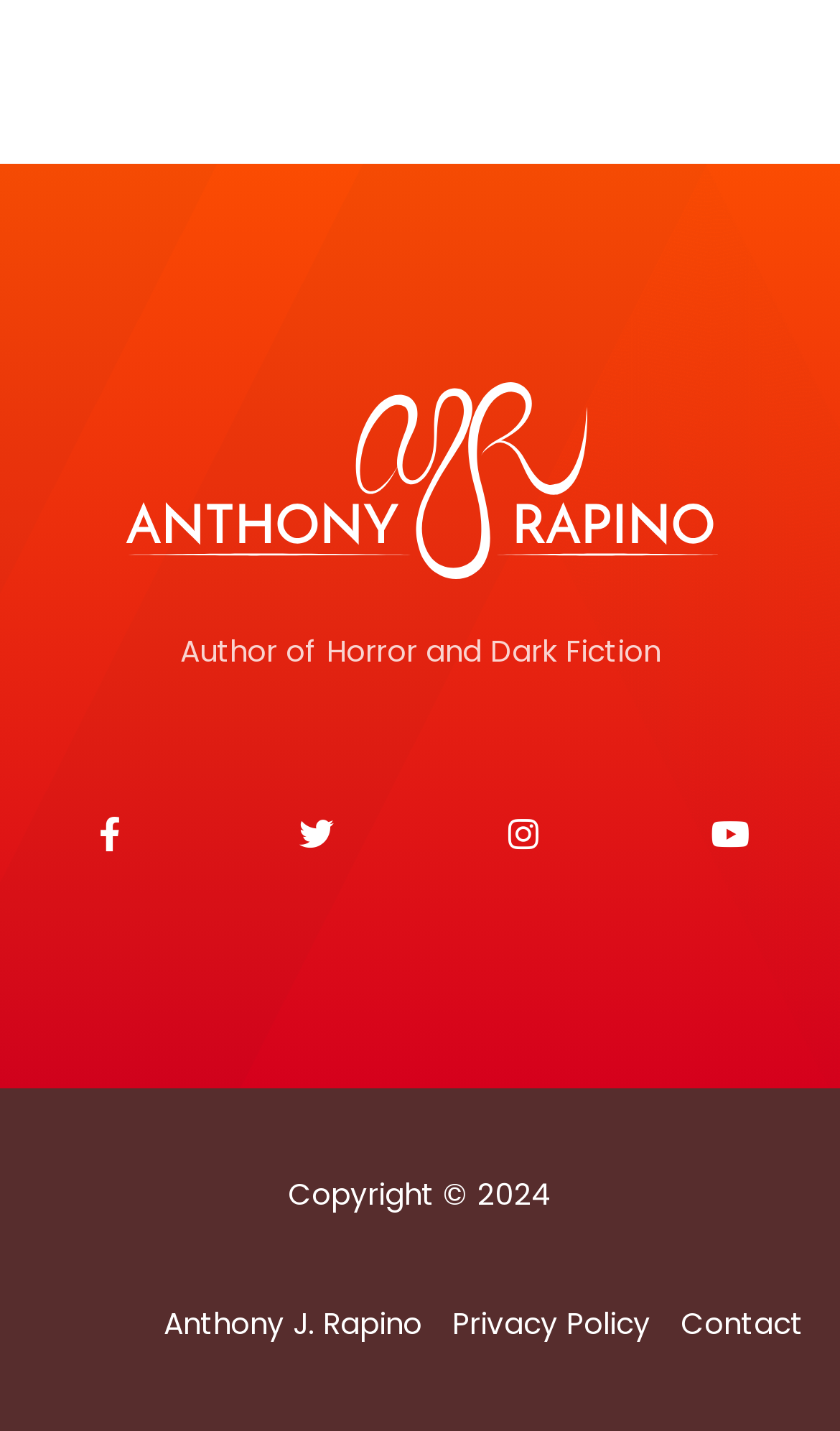Can you show the bounding box coordinates of the region to click on to complete the task described in the instruction: "Contact Anthony J. Rapino"?

[0.81, 0.911, 0.956, 0.939]